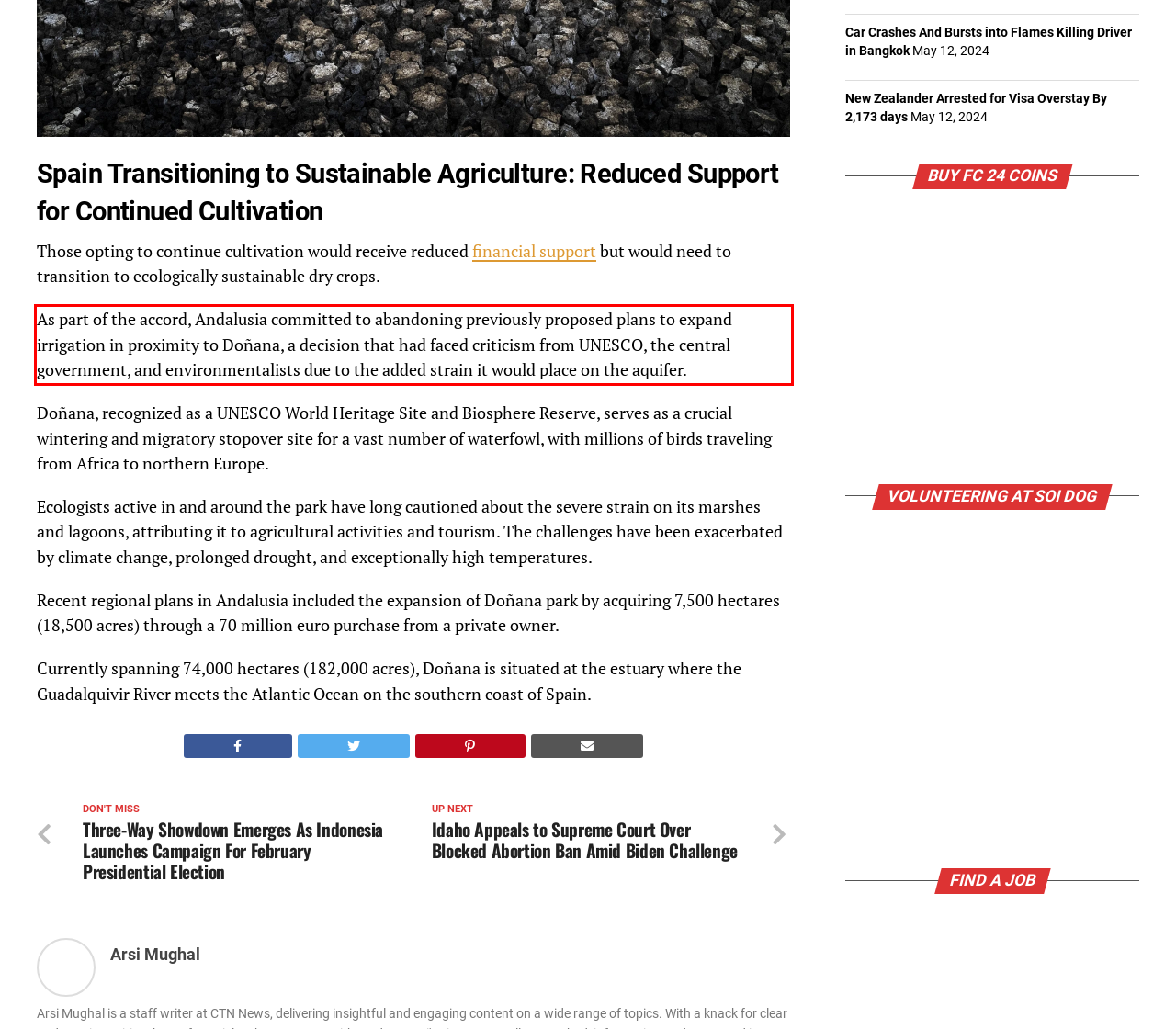Given a screenshot of a webpage containing a red bounding box, perform OCR on the text within this red bounding box and provide the text content.

As part of the accord, Andalusia committed to abandoning previously proposed plans to expand irrigation in proximity to Doñana, a decision that had faced criticism from UNESCO, the central government, and environmentalists due to the added strain it would place on the aquifer.